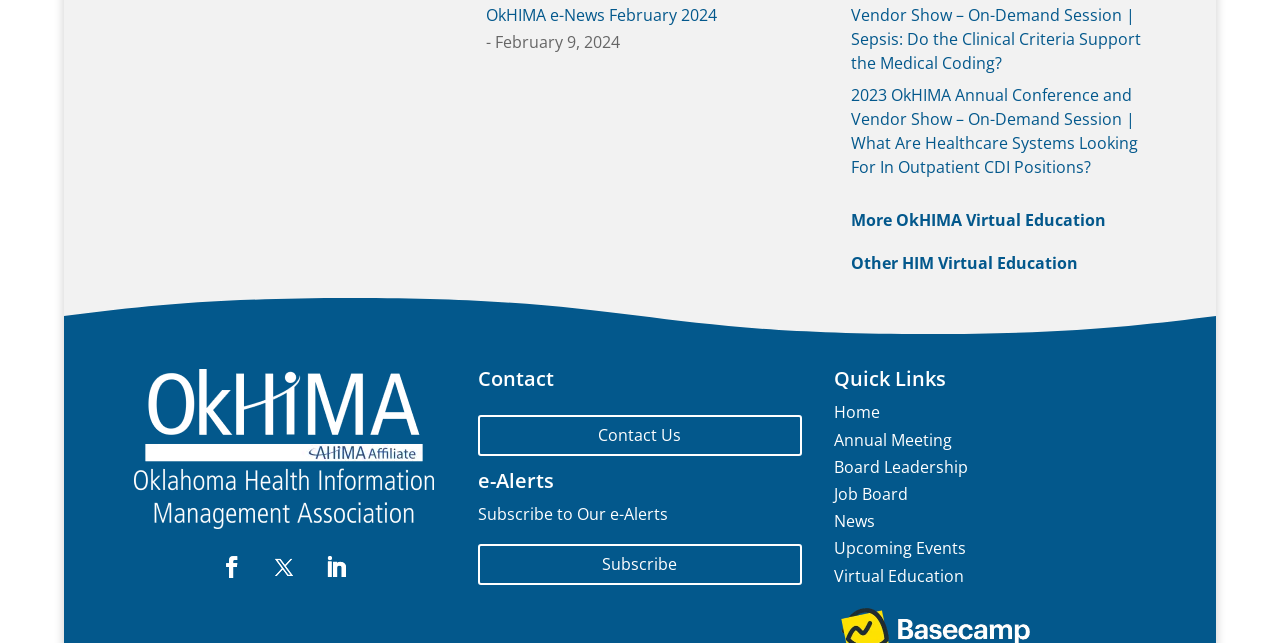Locate the bounding box coordinates of the clickable element to fulfill the following instruction: "Follow Bob on Facebook". Provide the coordinates as four float numbers between 0 and 1 in the format [left, top, right, bottom].

None